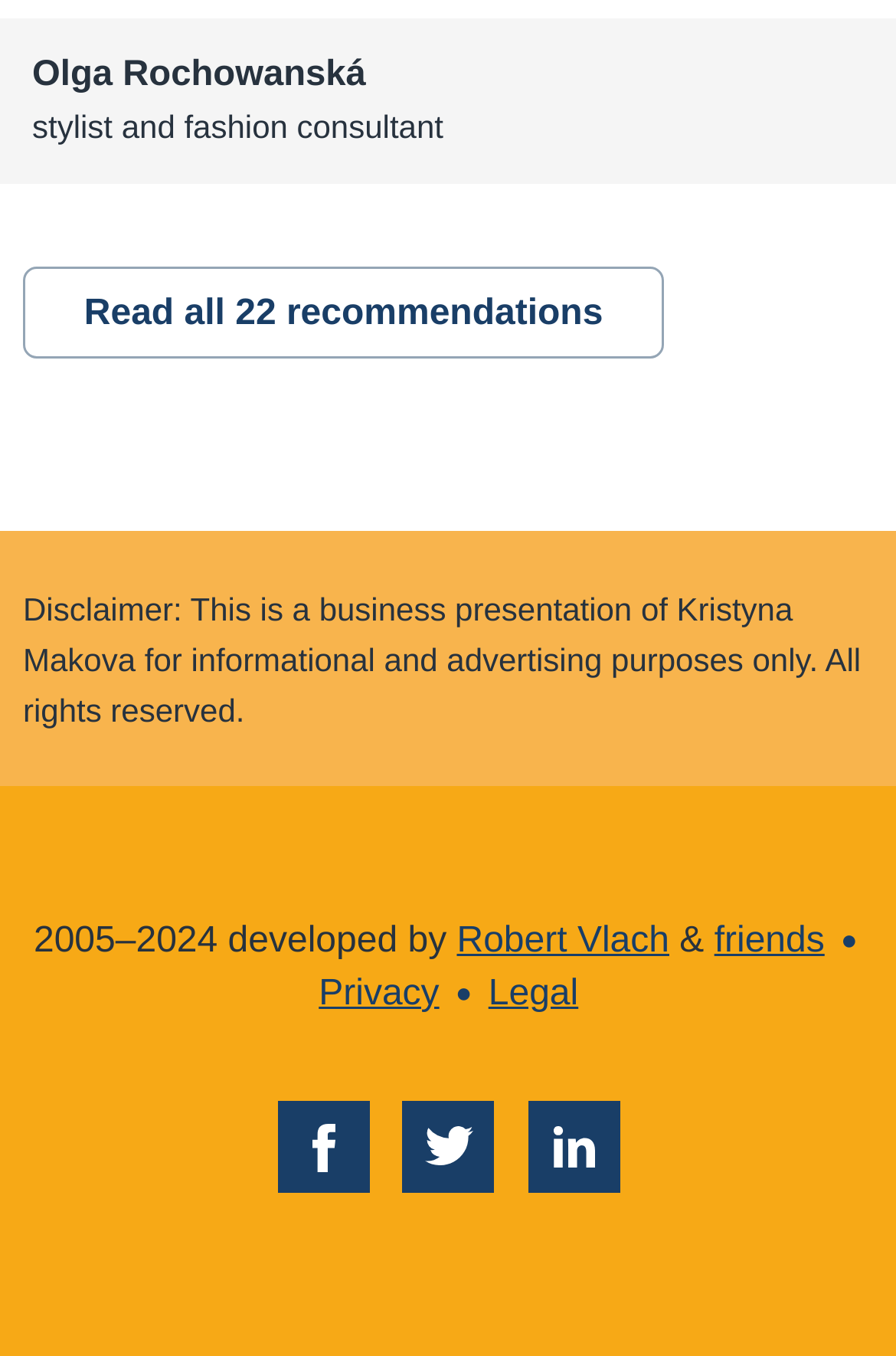How many recommendations are there?
Based on the image, answer the question with as much detail as possible.

The link 'Read all 22 recommendations' indicates that there are 22 recommendations.